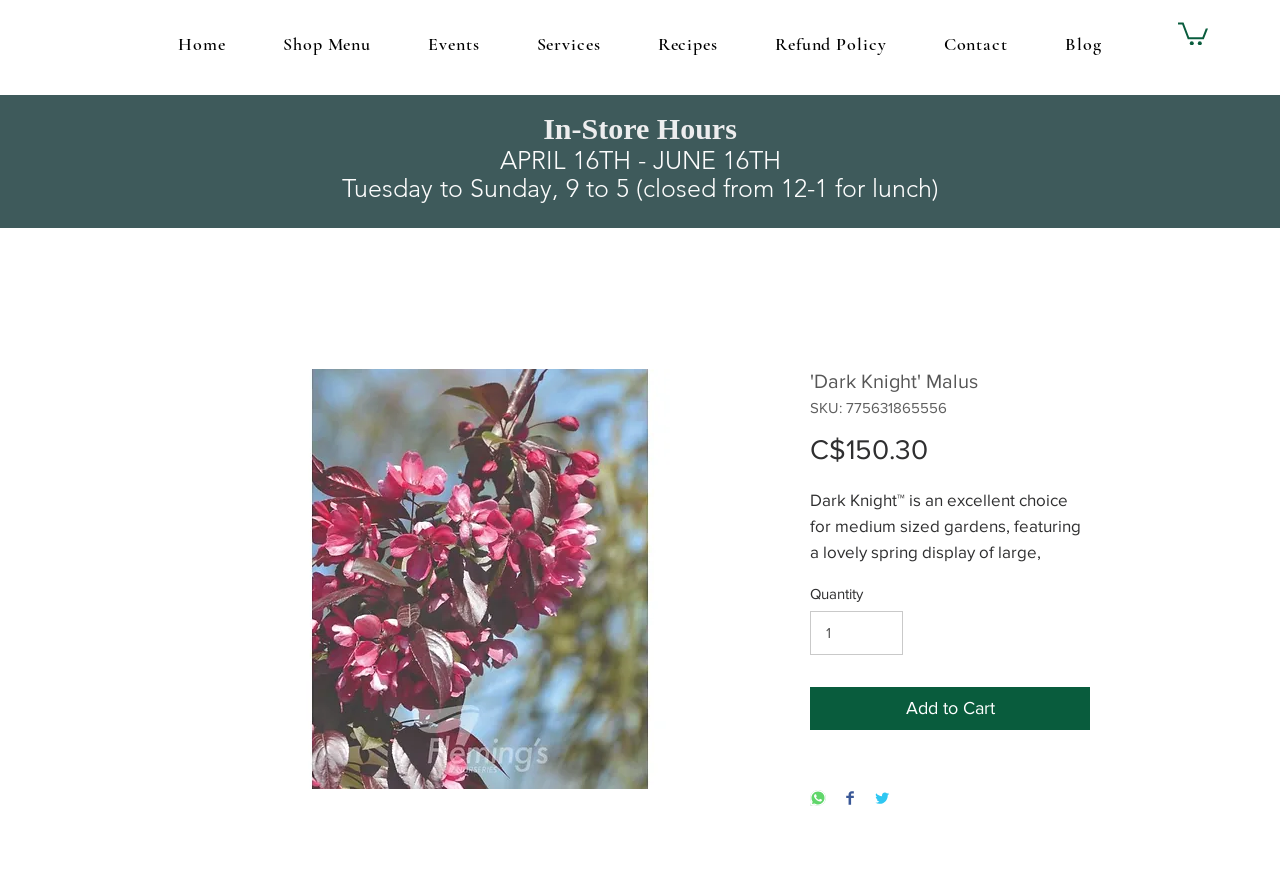Locate the bounding box coordinates of the region to be clicked to comply with the following instruction: "Click the 'Home' link". The coordinates must be four float numbers between 0 and 1, in the form [left, top, right, bottom].

[0.117, 0.028, 0.199, 0.071]